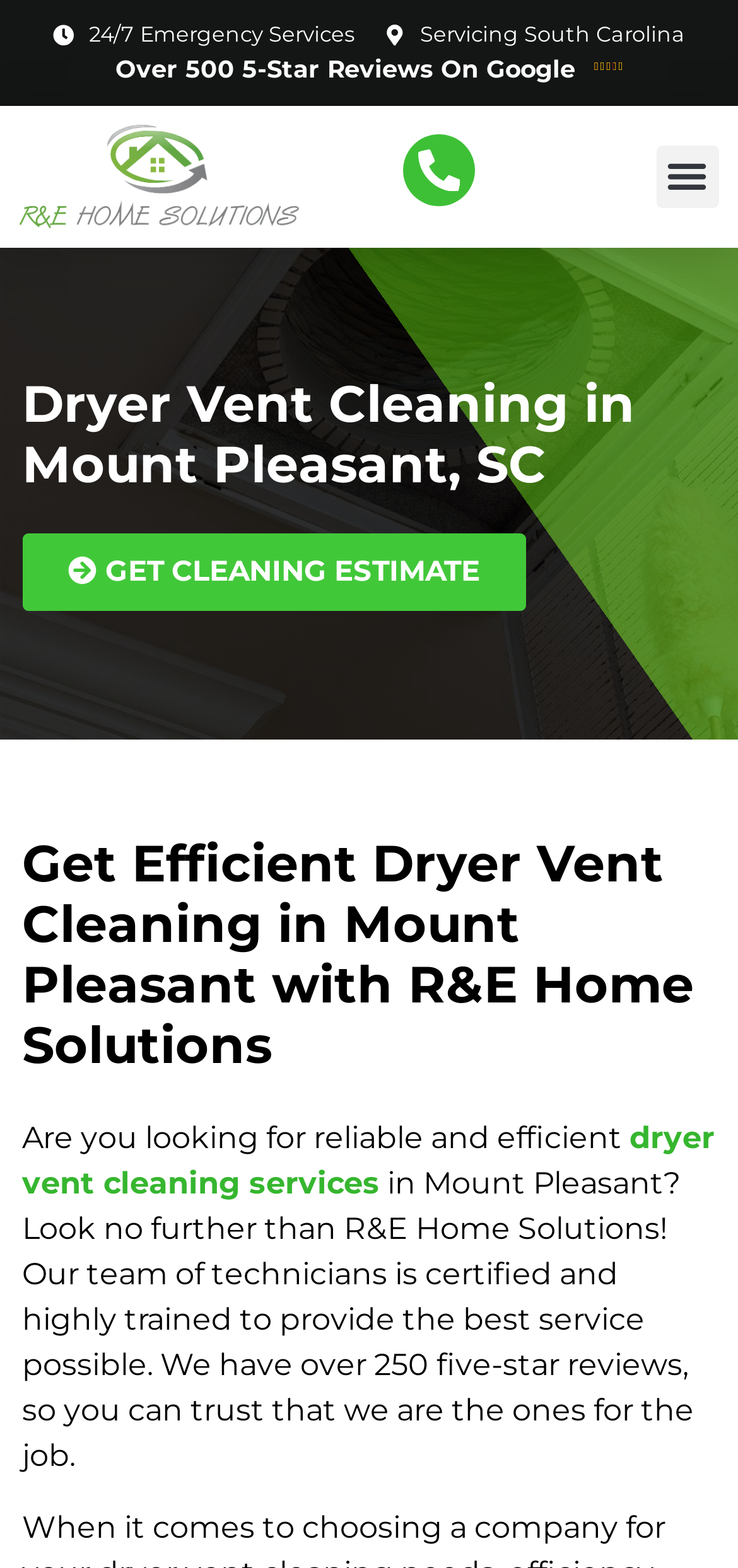What is the name of the company providing dryer vent cleaning services?
Look at the image and answer the question with a single word or phrase.

R&E Home Solutions